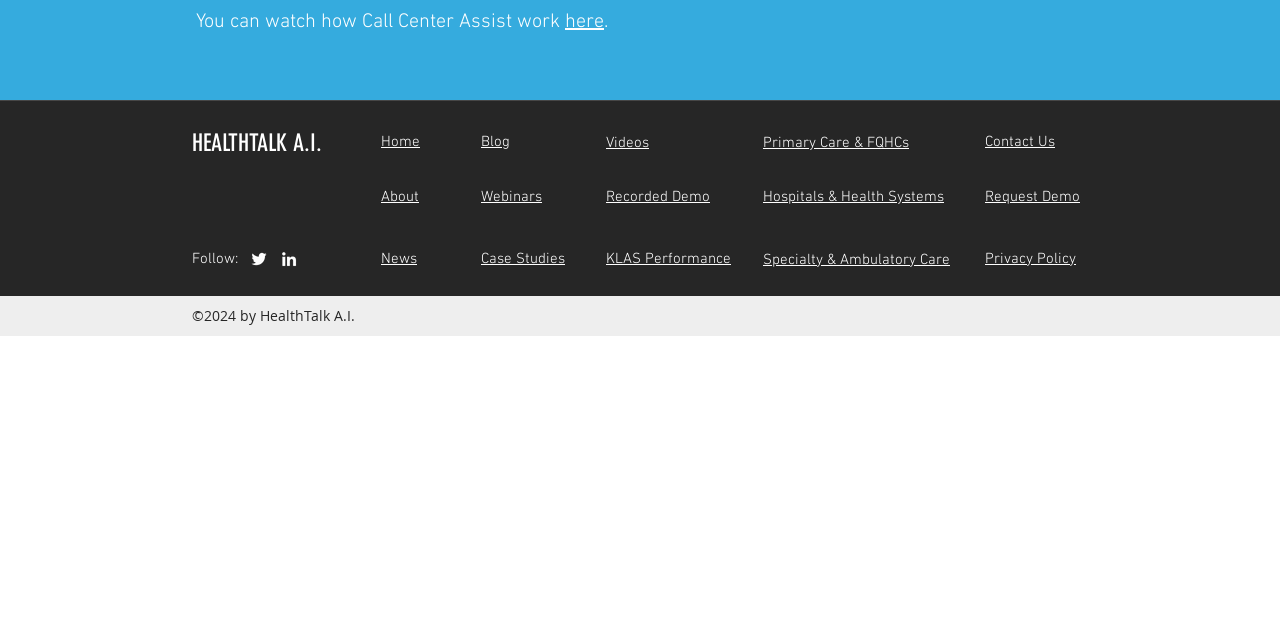Provide the bounding box coordinates of the HTML element described by the text: "www.speedmaster101.com". The coordinates should be in the format [left, top, right, bottom] with values between 0 and 1.

None